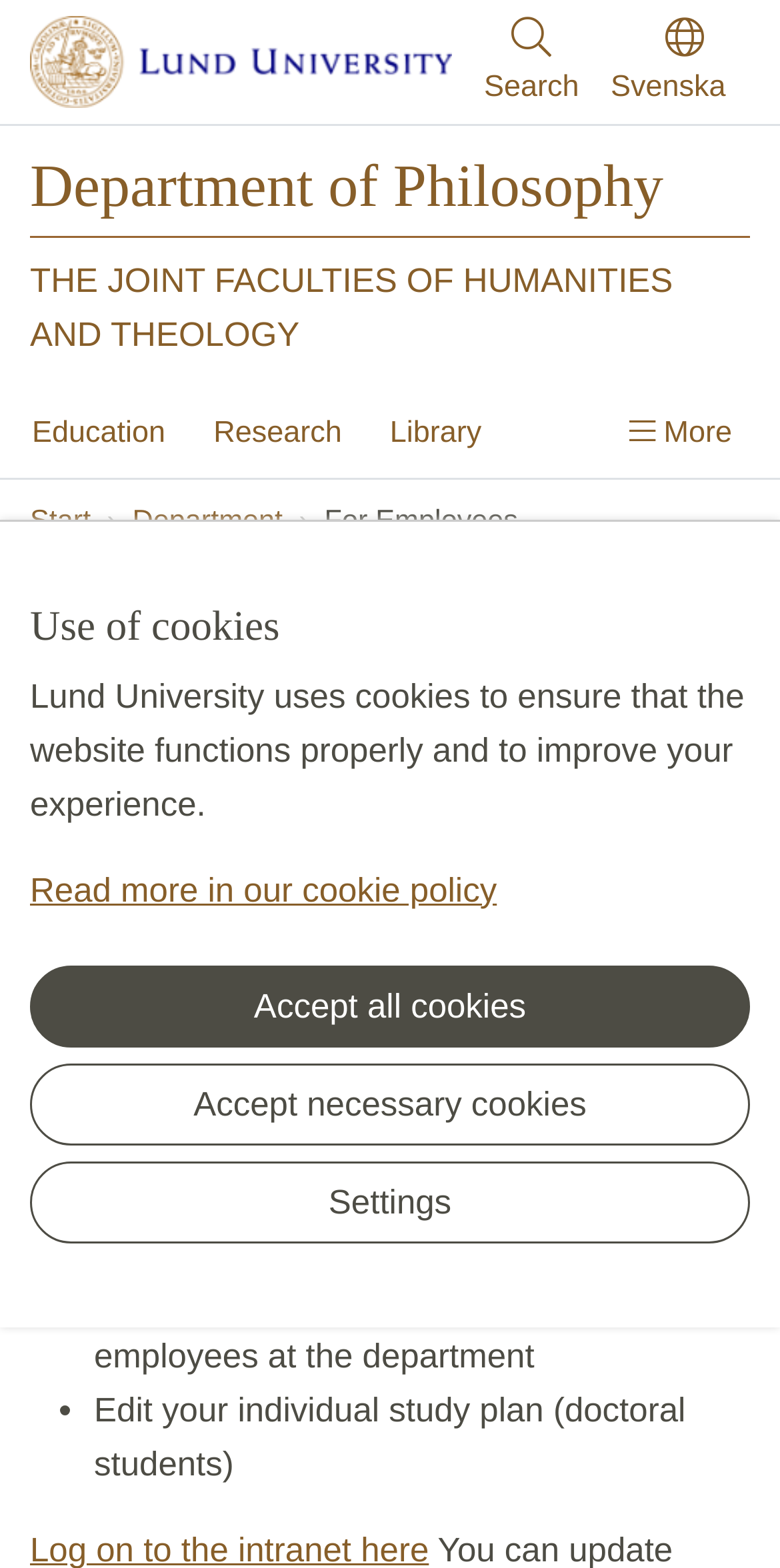Find the bounding box coordinates of the clickable area required to complete the following action: "Show menu".

[0.021, 0.252, 0.766, 0.305]